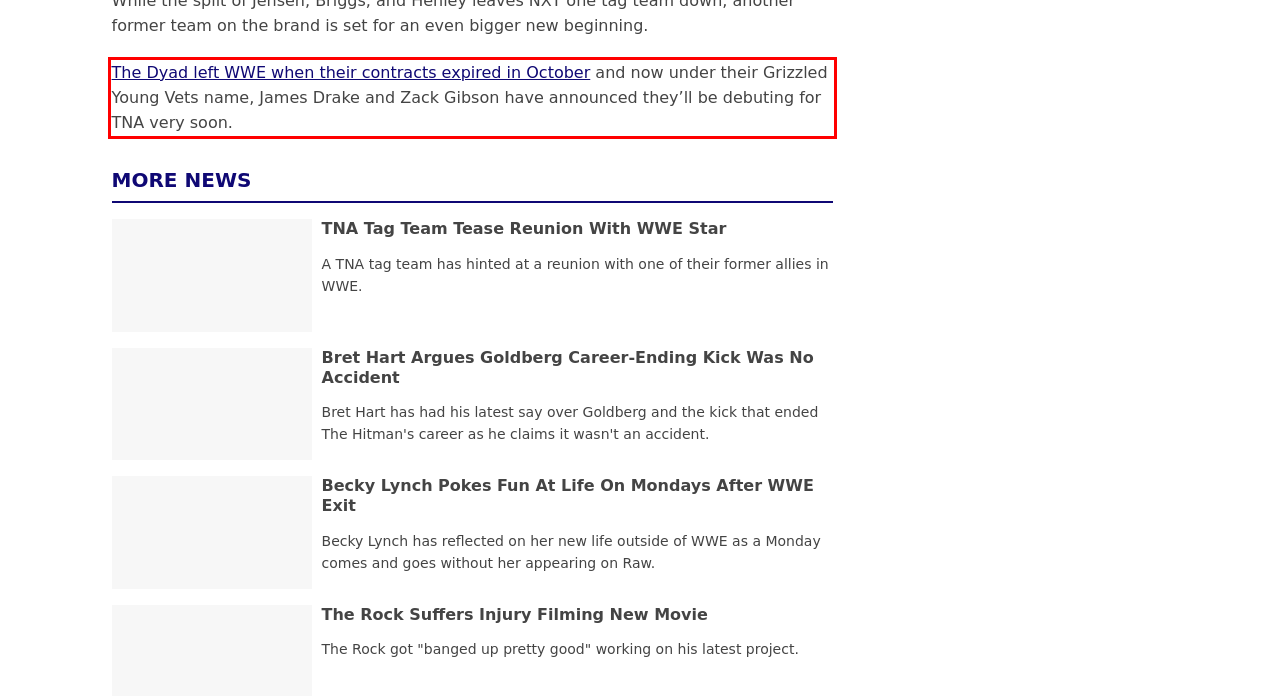Using the provided screenshot, read and generate the text content within the red-bordered area.

The Dyad left WWE when their contracts expired in October and now under their Grizzled Young Vets name, James Drake and Zack Gibson have announced they’ll be debuting for TNA very soon.